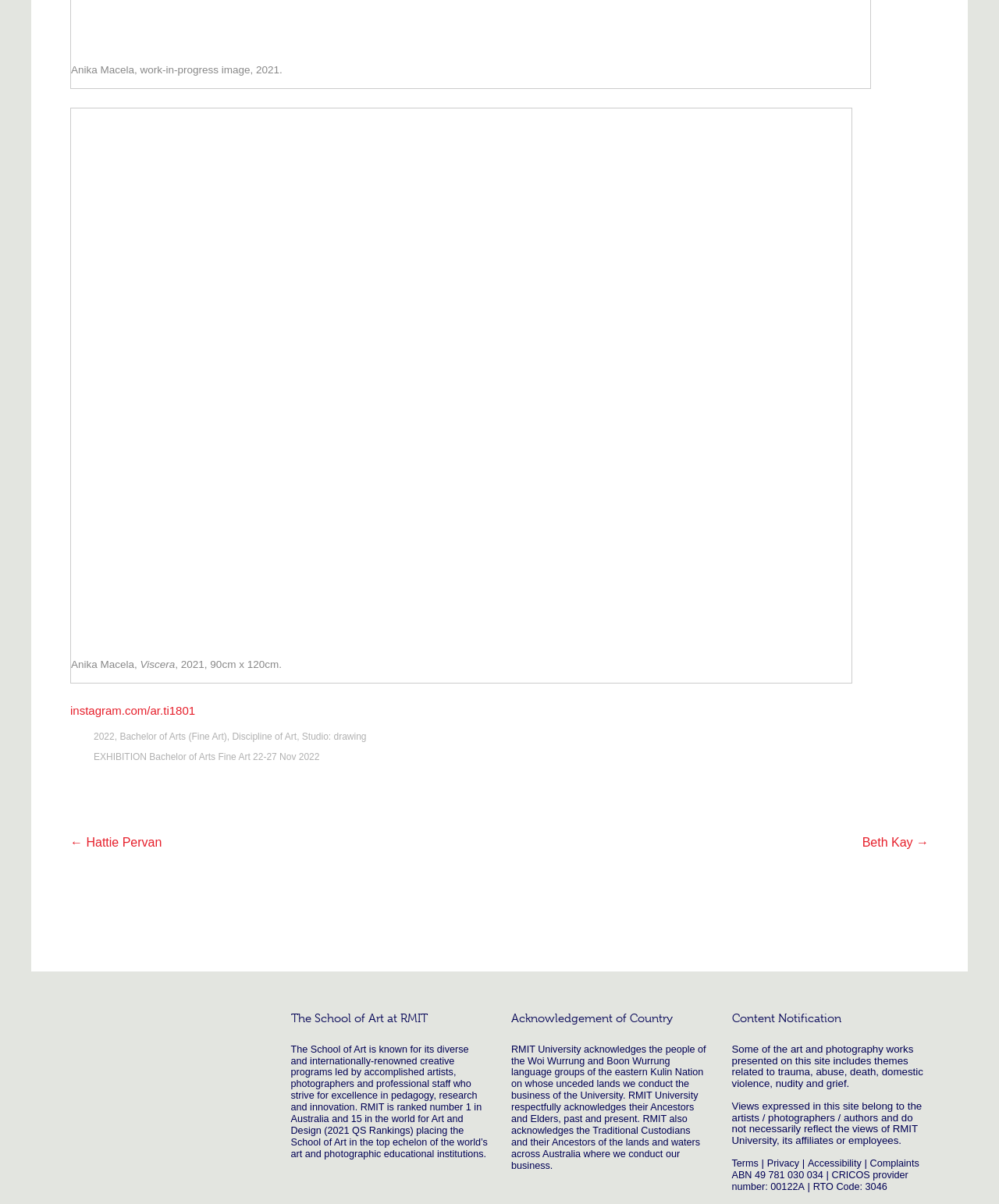Determine the bounding box coordinates for the area that should be clicked to carry out the following instruction: "View Anika Macela's artwork".

[0.079, 0.098, 0.845, 0.537]